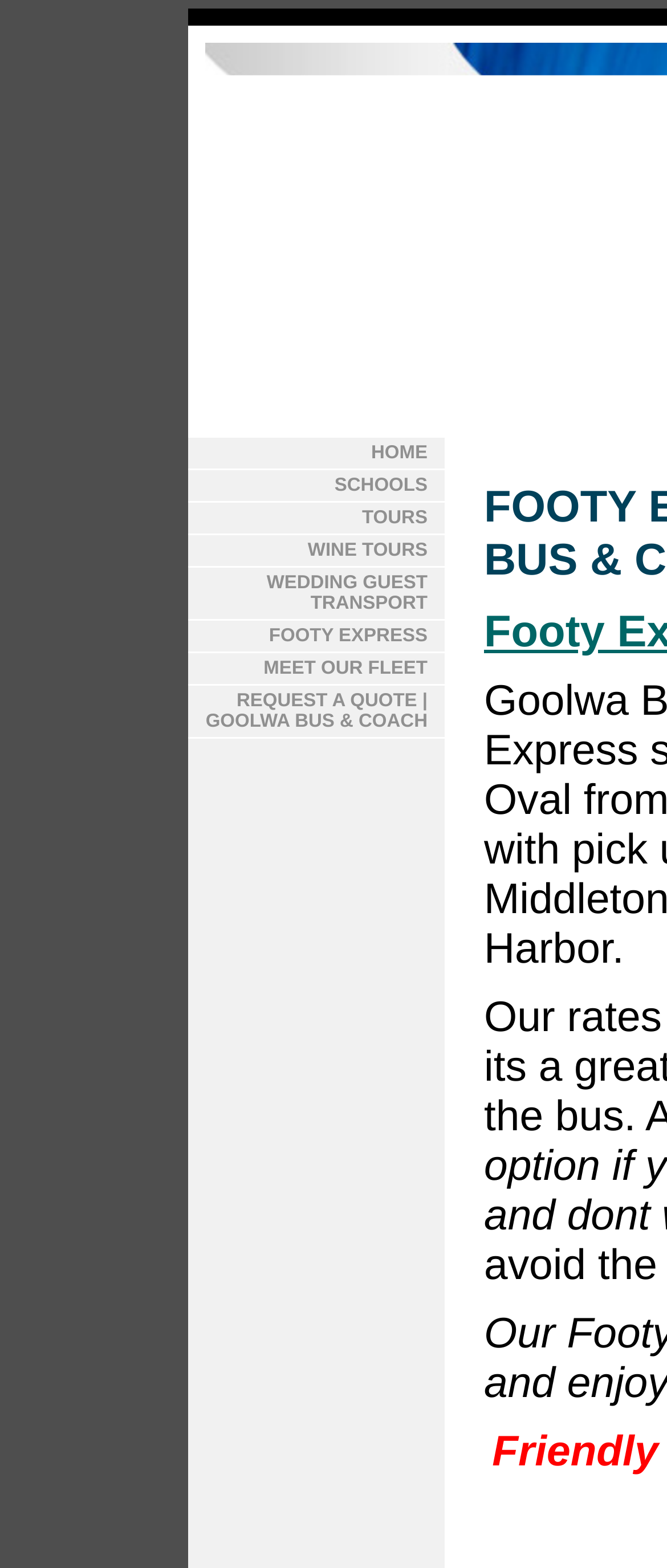Based on the image, provide a detailed response to the question:
What is the purpose of the FOOTY EXPRESS service?

Based on the meta description, the FOOTY EXPRESS service is designed to provide convenience from South Coast to Adelaide Oval, allowing users to avoid long drives and save on parking.